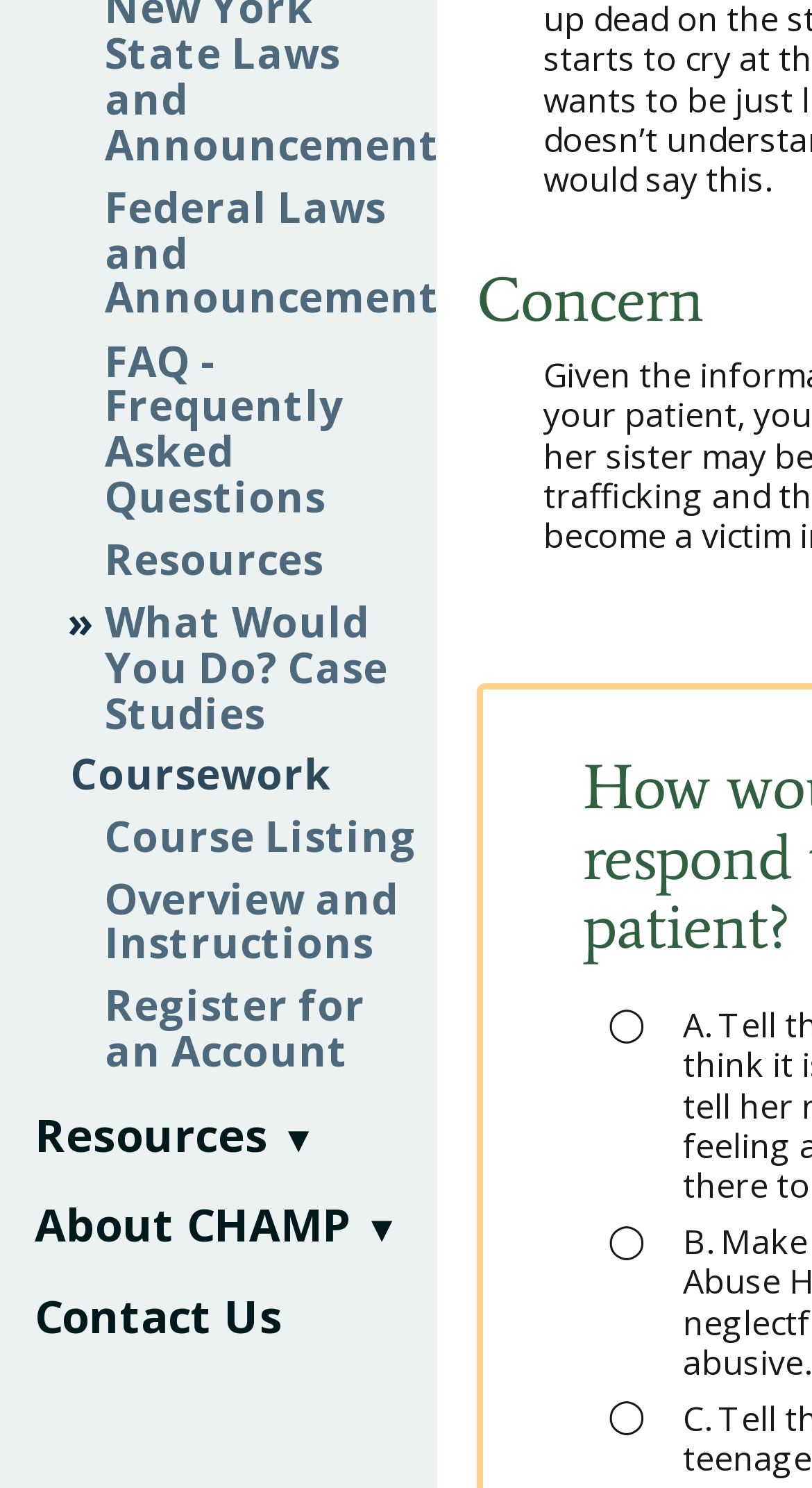What symbol is displayed next to the 'Resources ▼' link?
Give a thorough and detailed response to the question.

I looked at the OCR text of the element next to the 'Resources ▼' link, which is '▼'.